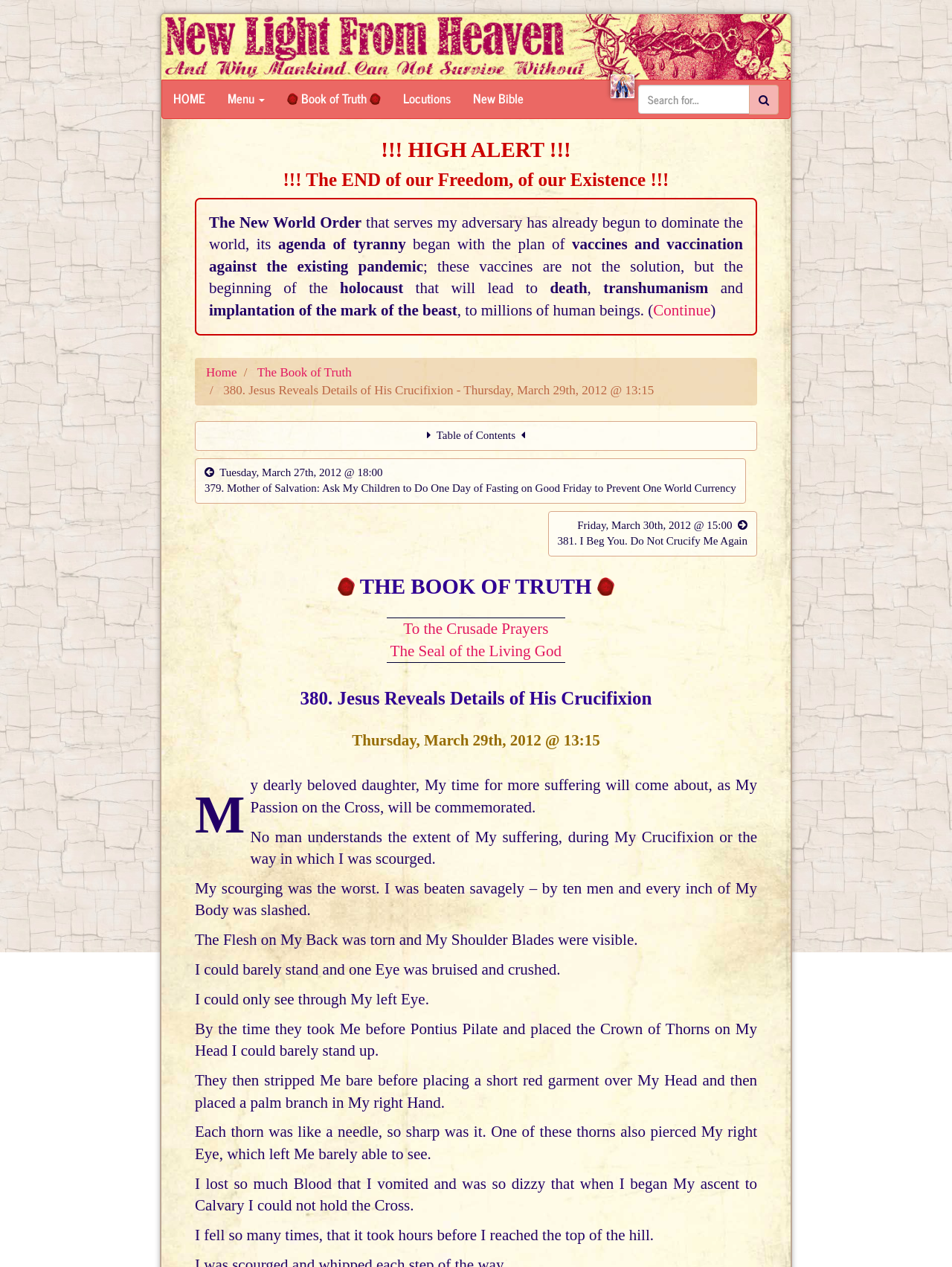Identify the bounding box coordinates necessary to click and complete the given instruction: "Click on the Reclaiming link".

None